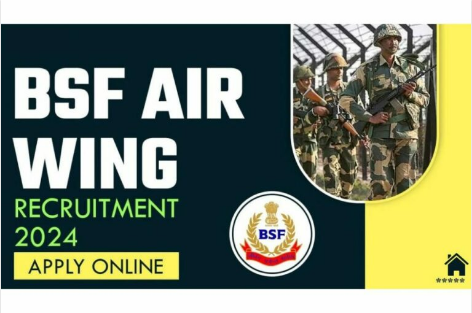Generate an elaborate caption for the given image.

The image highlights the "BSF AIR WING RECRUITMENT 2024," aimed at attracting applicants to the Border Security Force (BSF) for positions within the Air Wing. Prominently displayed in bold letters at the top is "BSF," signifying the organization, along with "AIR WING" beneath it, indicating the specific department looking for recruits. The year "2024" underscores the upcoming recruitment cycle, while "APPLY ONLINE" invites potential candidates to engage with the application process through a digital platform. 

In the background, soldiers are depicted in military attire, enhancing the theme of security and service associated with the BSF. The image is framed with a dynamic color scheme, featuring black, yellow, and white, which effectively captures attention and conveys a sense of urgency and importance regarding the recruitment opportunity. The BSF emblem at the center further authenticates the official nature of the announcement, serving as a visual anchor for prospective applicants.